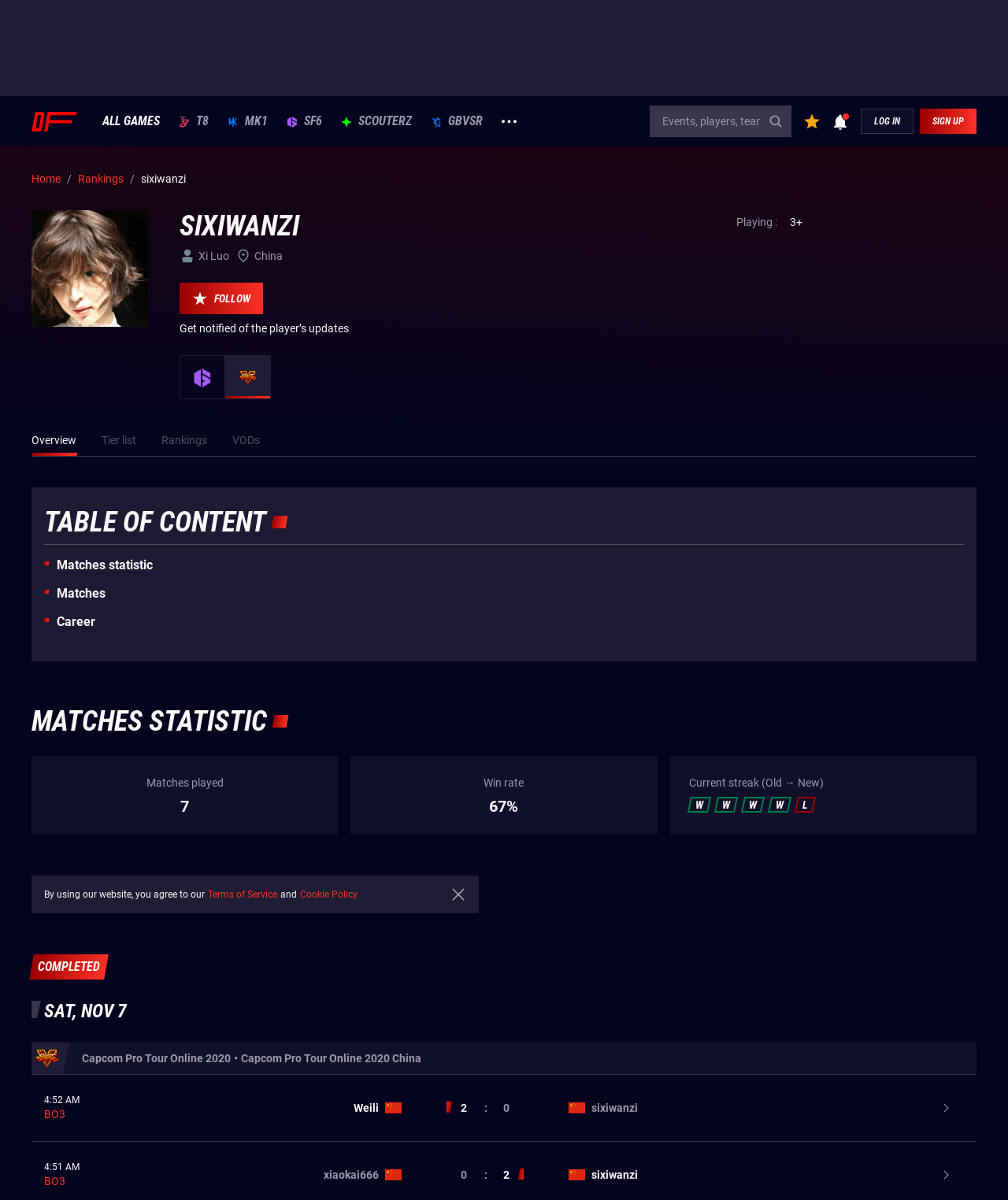How many games are listed in the 'TABLE OF CONTENT' section?
Answer the question based on the image using a single word or a brief phrase.

3